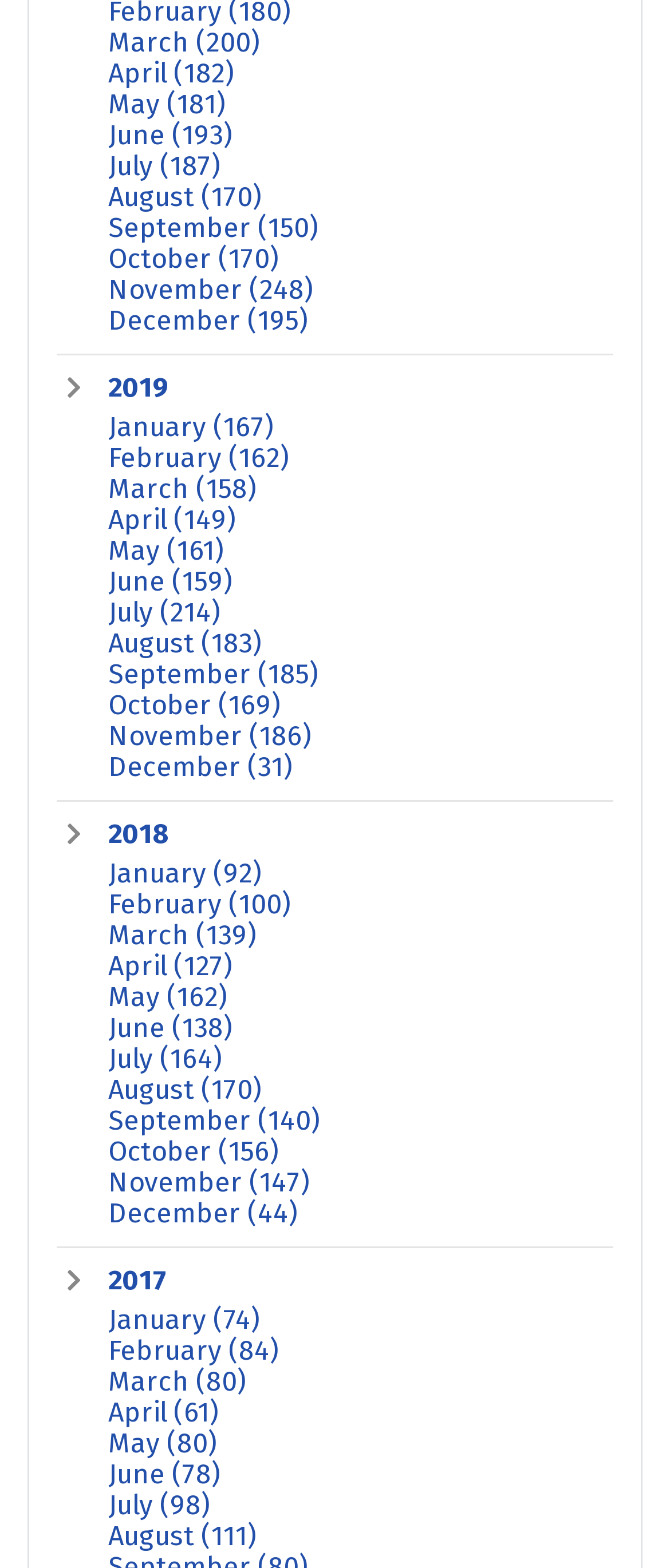What is the month with the lowest number of items in 2018?
Please use the image to deliver a detailed and complete answer.

By examining the links on the webpage, I found that the month with the lowest number of items in 2018 is January, which has 92 items.